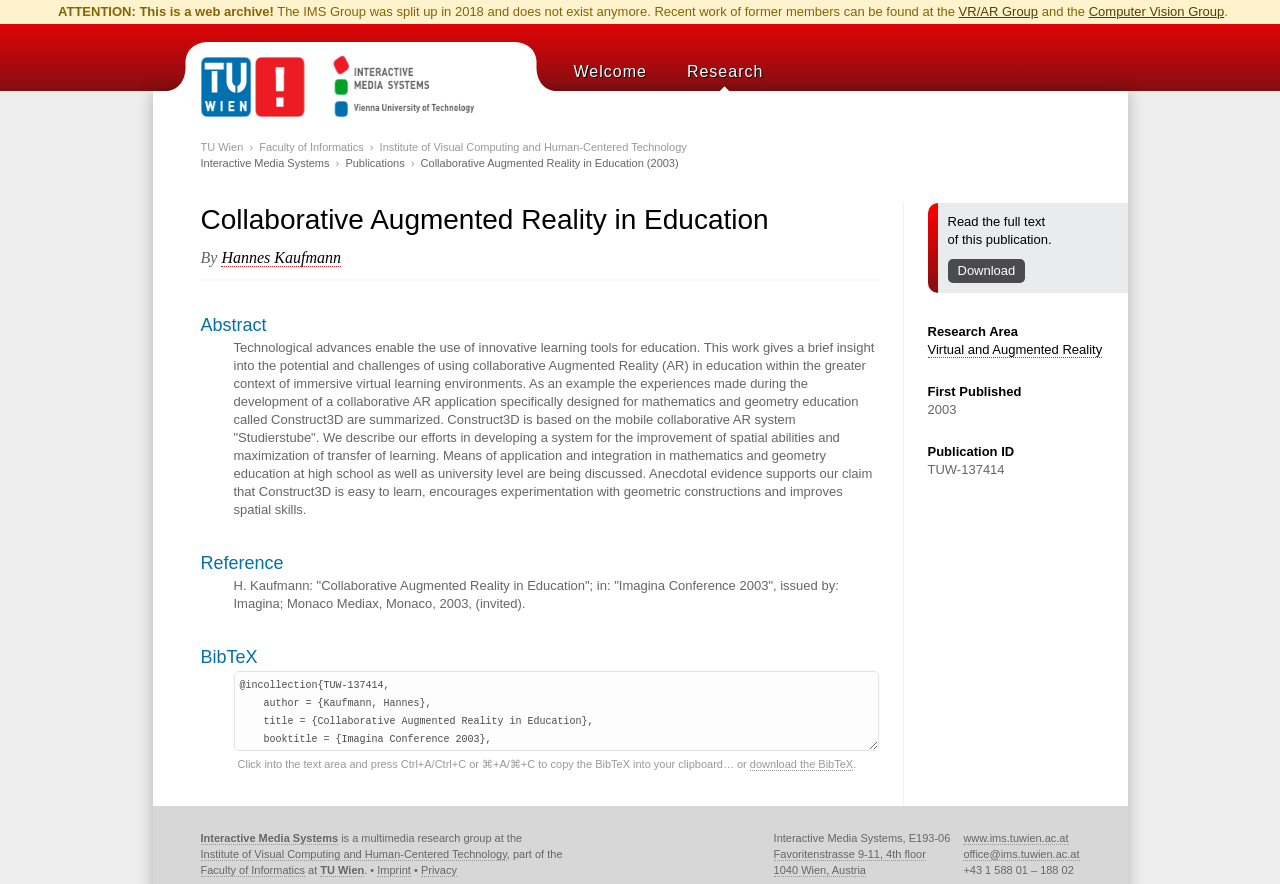Pinpoint the bounding box coordinates of the clickable area needed to execute the instruction: "Download the BibTeX". The coordinates should be specified as four float numbers between 0 and 1, i.e., [left, top, right, bottom].

[0.586, 0.857, 0.667, 0.872]